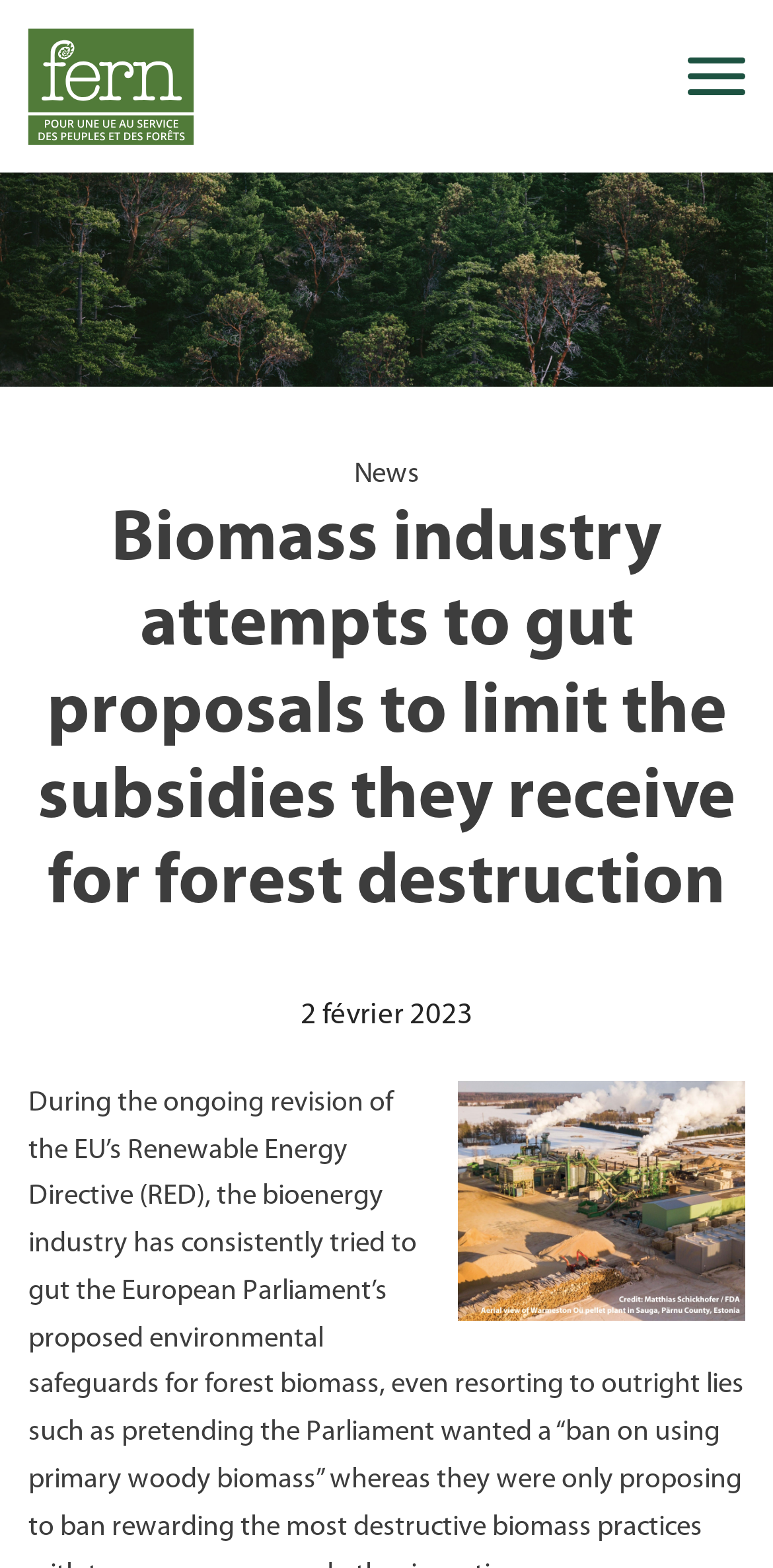Articulate a detailed summary of the webpage's content and design.

The webpage appears to be an article or news page from an organization called Fern, with a focus on environmental issues. At the top left, there is a link to the organization's homepage, "Fern - Pour une UE au service des peuples et des forêts". Next to it, there is a link to "Pôle Français". 

Below these links, there is a search bar with a label "Mots clé(s)" and a "Recherche" button. On the right side of the search bar, there are social media links to Twitter, Facebook, and LinkedIn. 

Further down, there is a link to sign up for a newsletter, spanning the entire width of the page. Below this link, there is a menu with an option to go "Back to Main Menu". 

The main content of the page is an article with the title "Biomass industry attempts to gut proposals to limit the subsidies they receive for forest destruction", which is a heading that takes up most of the page width. The article's publication date, "2 février 2023", is displayed below the title. 

There is an image related to the article, located at the bottom right of the page. The image has the same description as the article title.